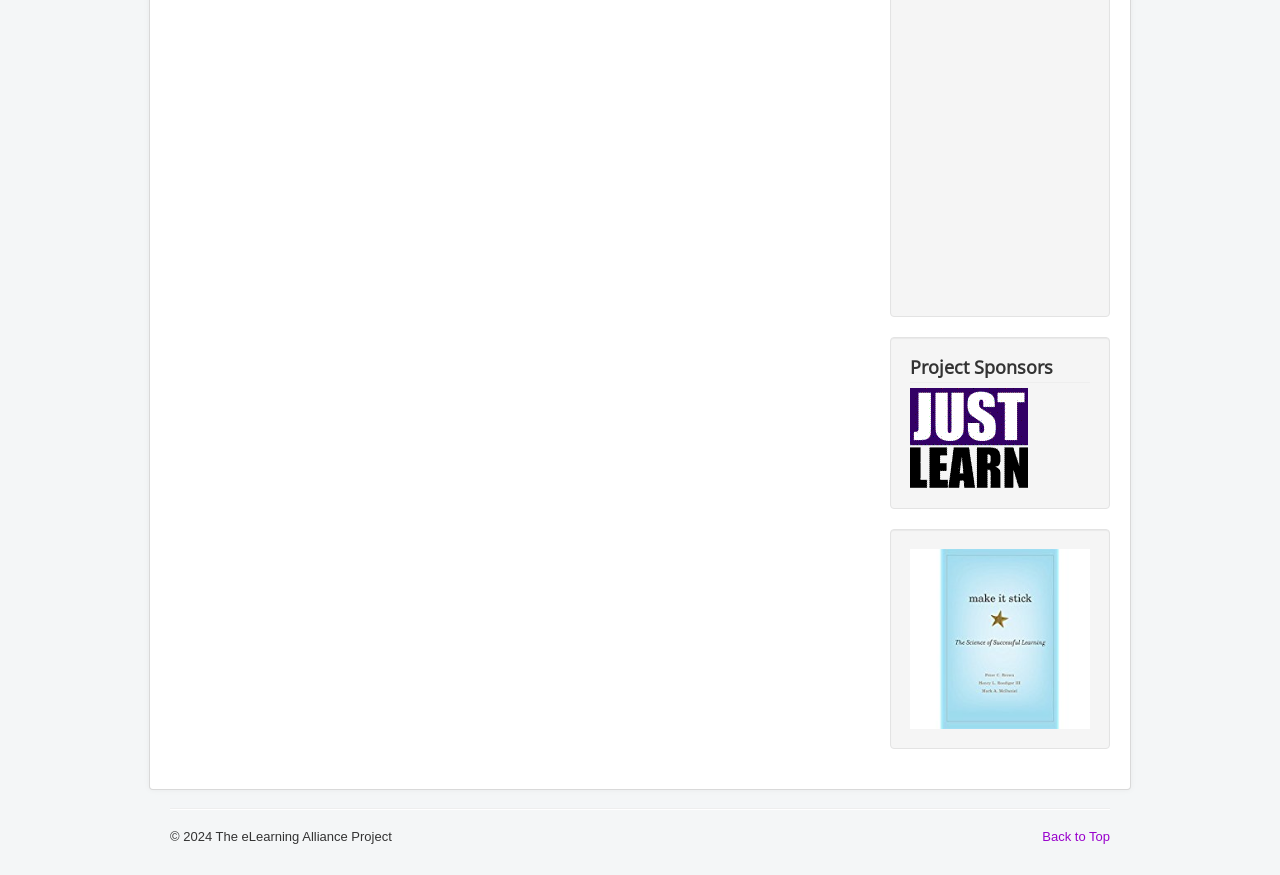Identify the bounding box coordinates for the UI element described as: "title="Make It Stick"". The coordinates should be provided as four floats between 0 and 1: [left, top, right, bottom].

[0.711, 0.72, 0.852, 0.737]